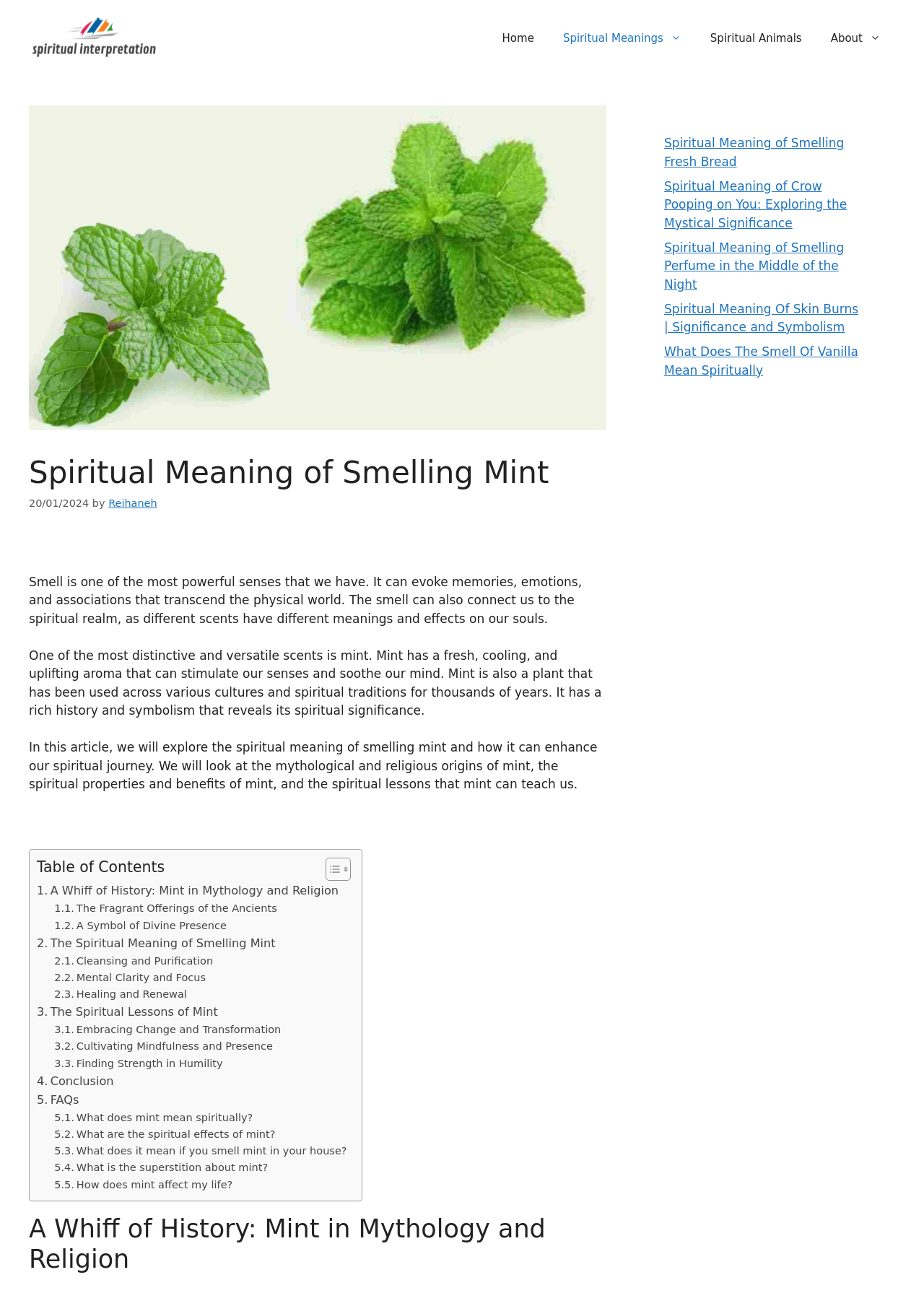Please extract the primary headline from the webpage.

Spiritual Meaning of Smelling Mint